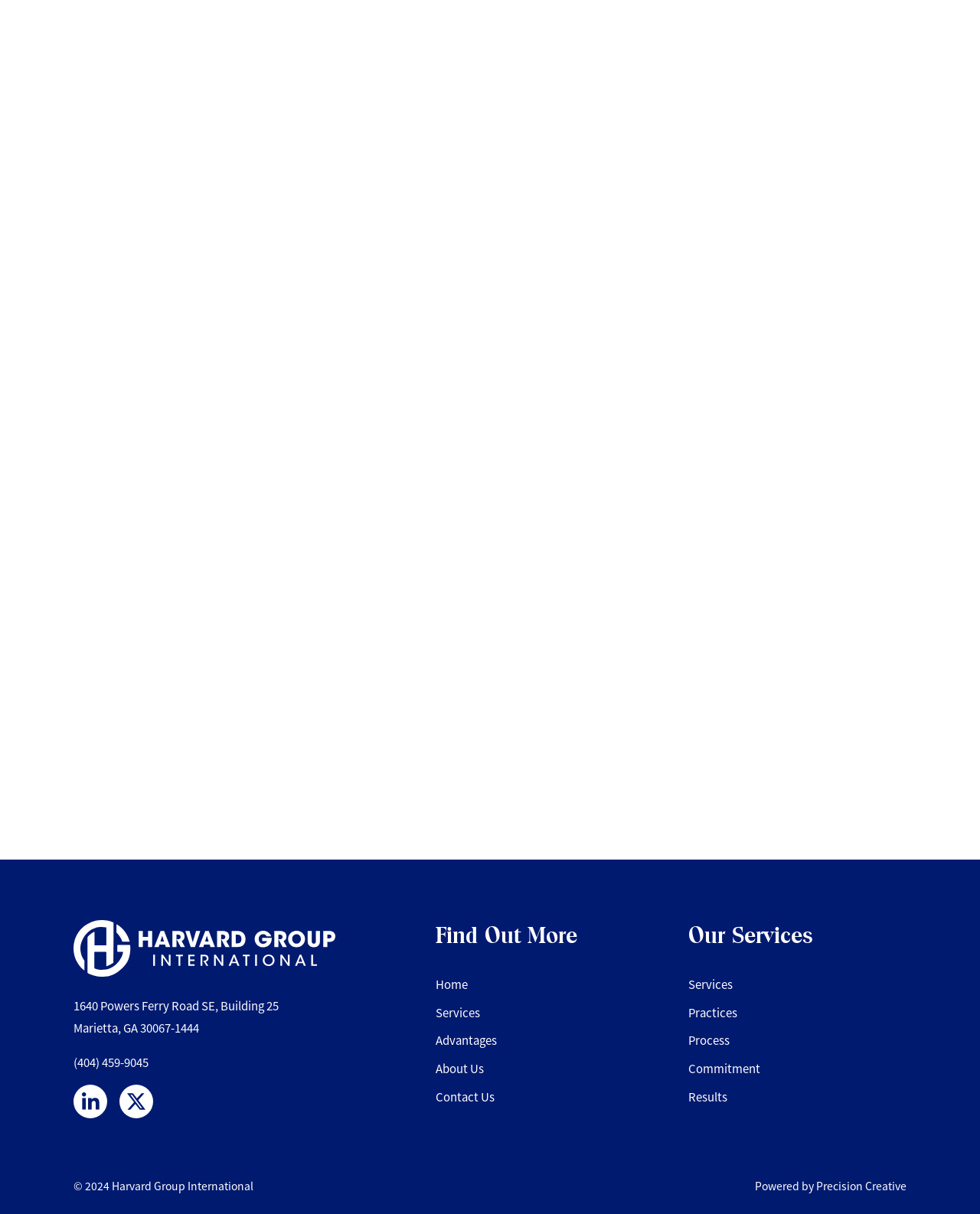Please find the bounding box for the UI element described by: "(404) 459-9045".

[0.075, 0.868, 0.152, 0.881]